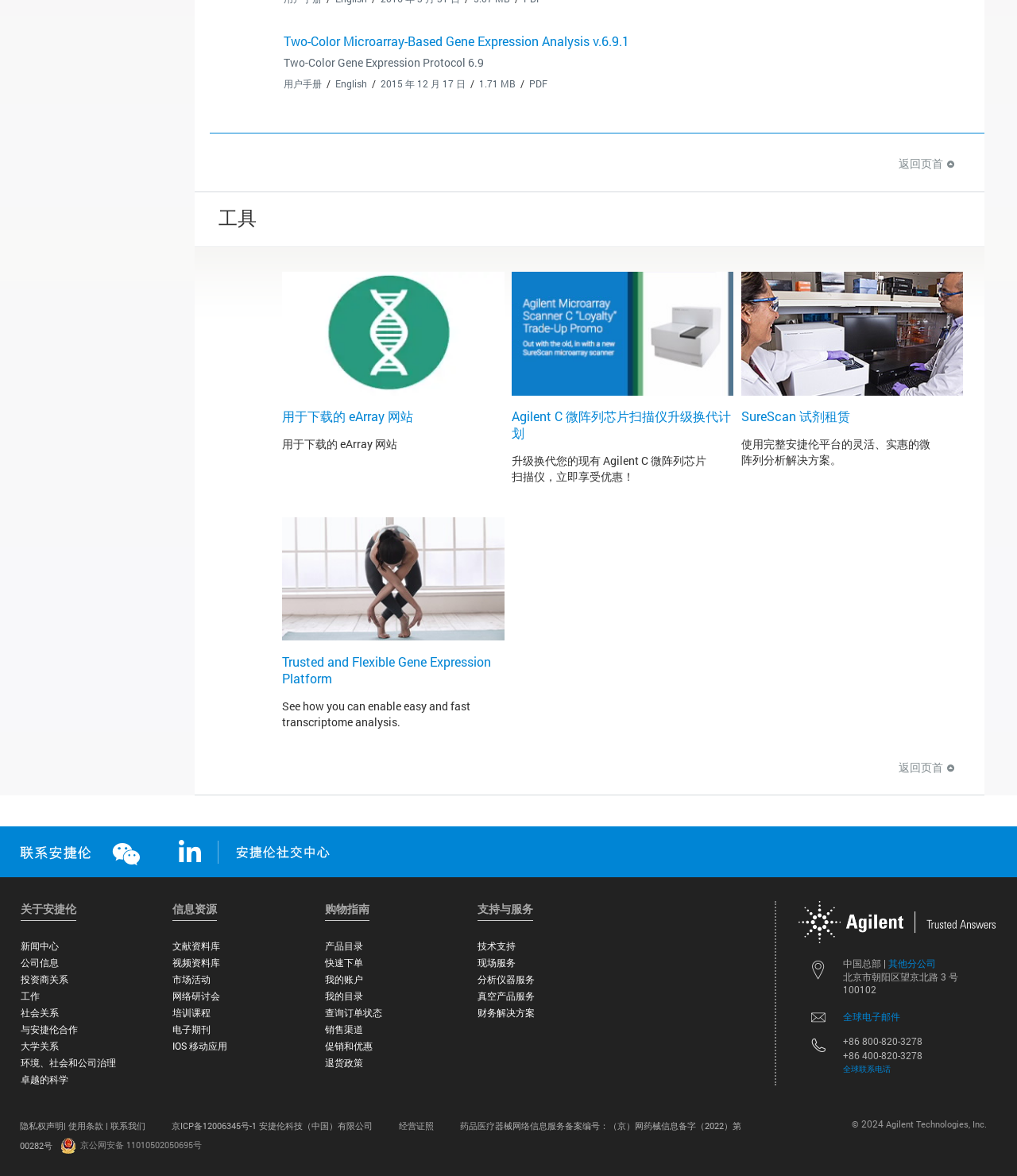Determine the bounding box coordinates of the clickable area required to perform the following instruction: "Visit the '用于下载的 eArray 网站' page". The coordinates should be represented as four float numbers between 0 and 1: [left, top, right, bottom].

[0.277, 0.347, 0.406, 0.361]